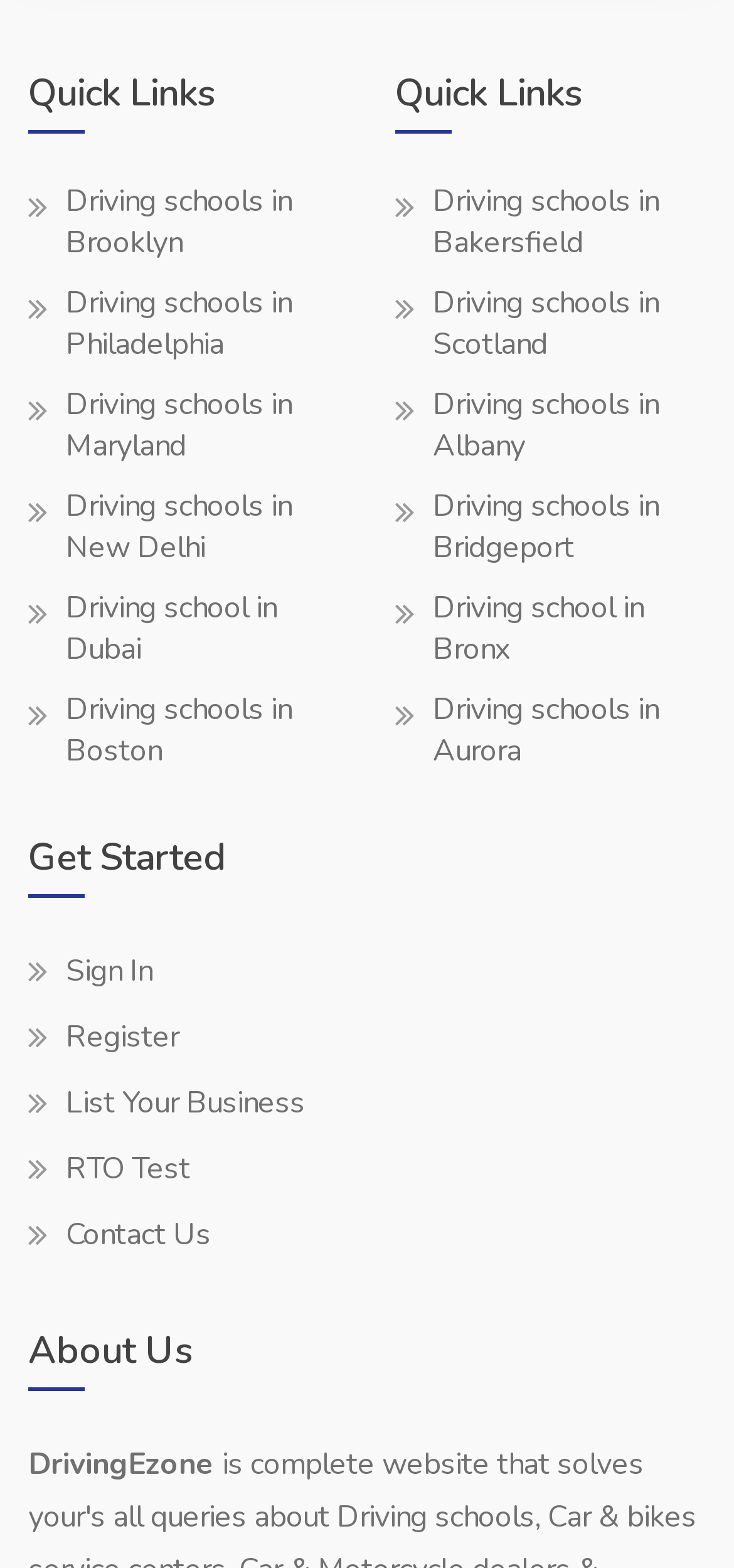Please identify the bounding box coordinates of the element I need to click to follow this instruction: "Click on 'Driving schools in Brooklyn'".

[0.038, 0.116, 0.462, 0.181]